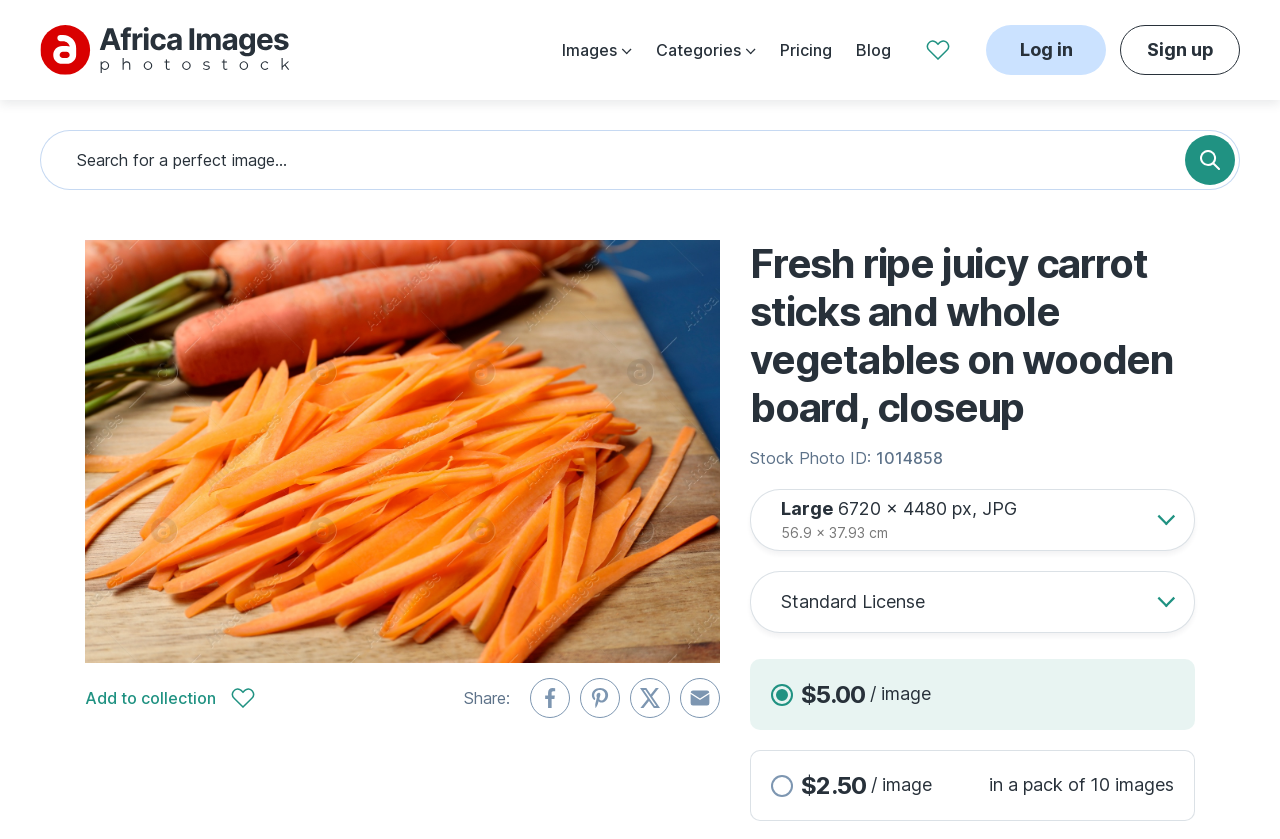Identify the bounding box coordinates of the region I need to click to complete this instruction: "Share the image".

[0.362, 0.821, 0.395, 0.844]